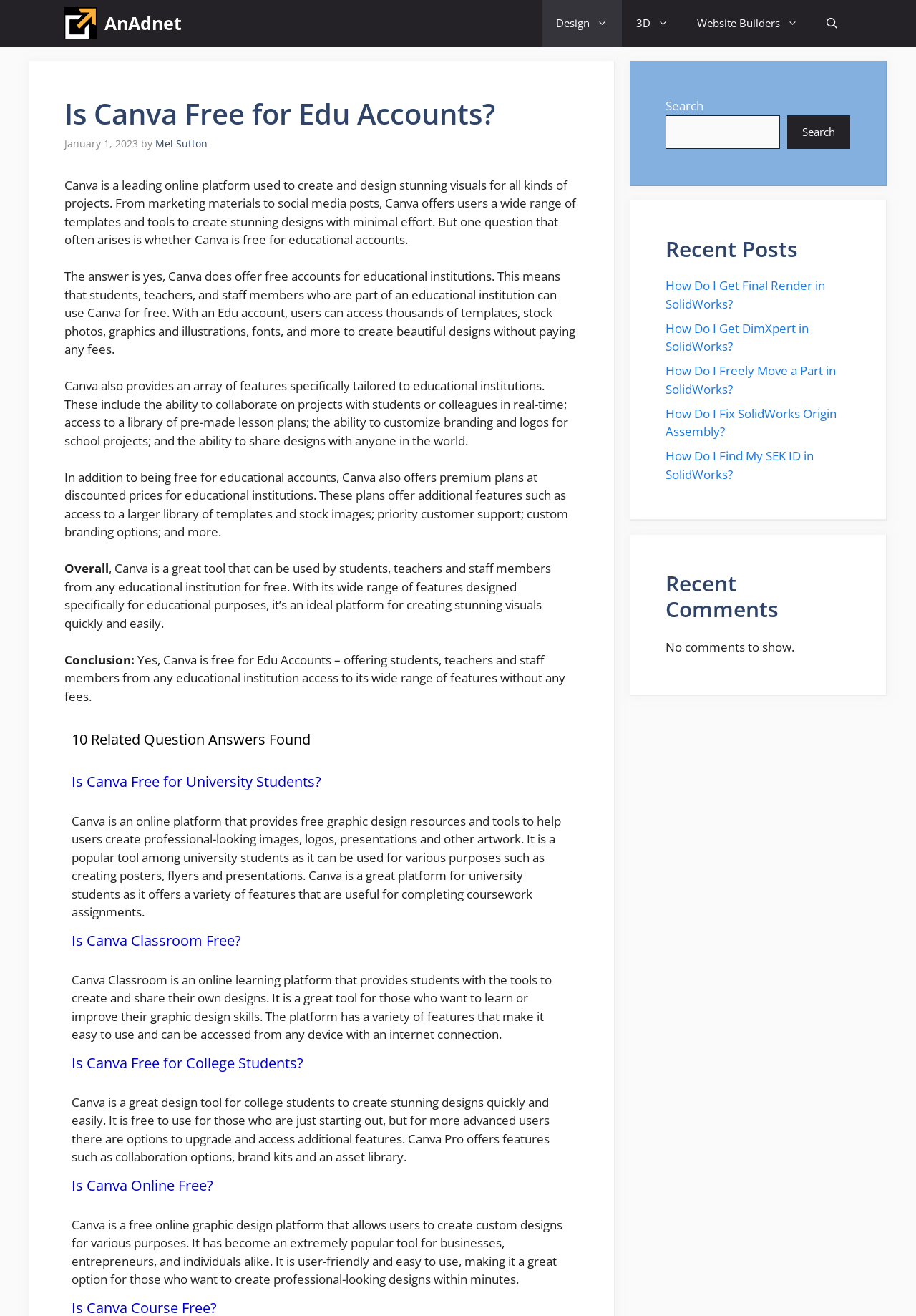What features are specifically tailored to educational institutions?
We need a detailed and meticulous answer to the question.

The webpage content mentions that Canva provides an array of features specifically tailored to educational institutions, including the ability to collaborate on projects with students or colleagues in real-time, access to a library of pre-made lesson plans, and the ability to customize branding and logos for school projects.